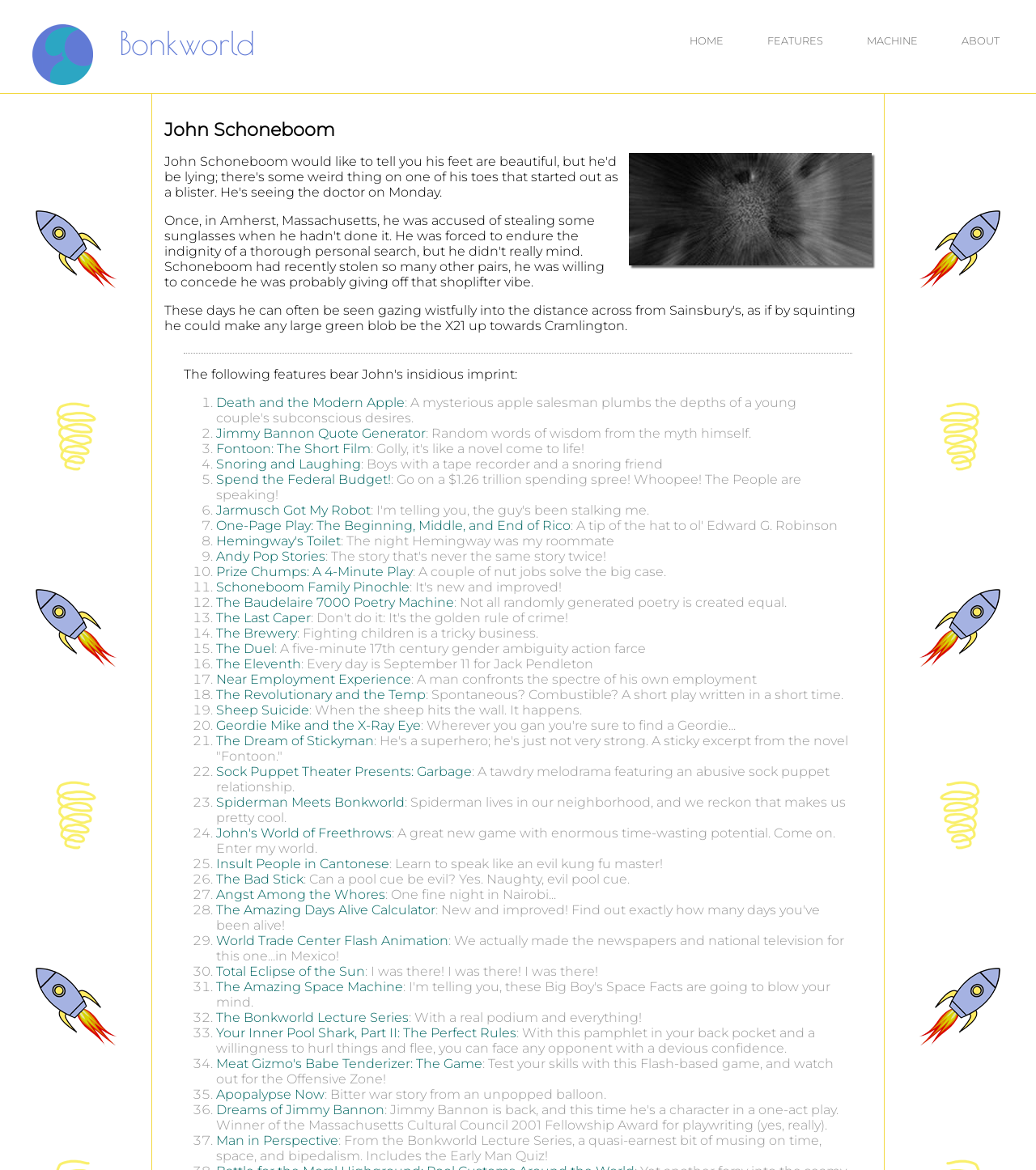Look at the image and give a detailed response to the following question: What is the name of the author?

The name of the author can be found in the heading element with the text 'John Schoneboom' at the top of the webpage.